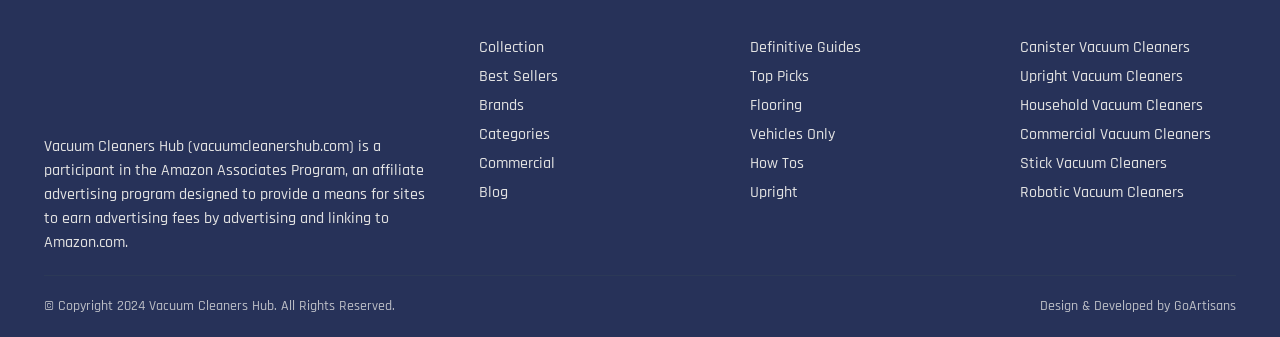Highlight the bounding box coordinates of the region I should click on to meet the following instruction: "Go to the 'Commercial' section".

[0.374, 0.453, 0.434, 0.515]